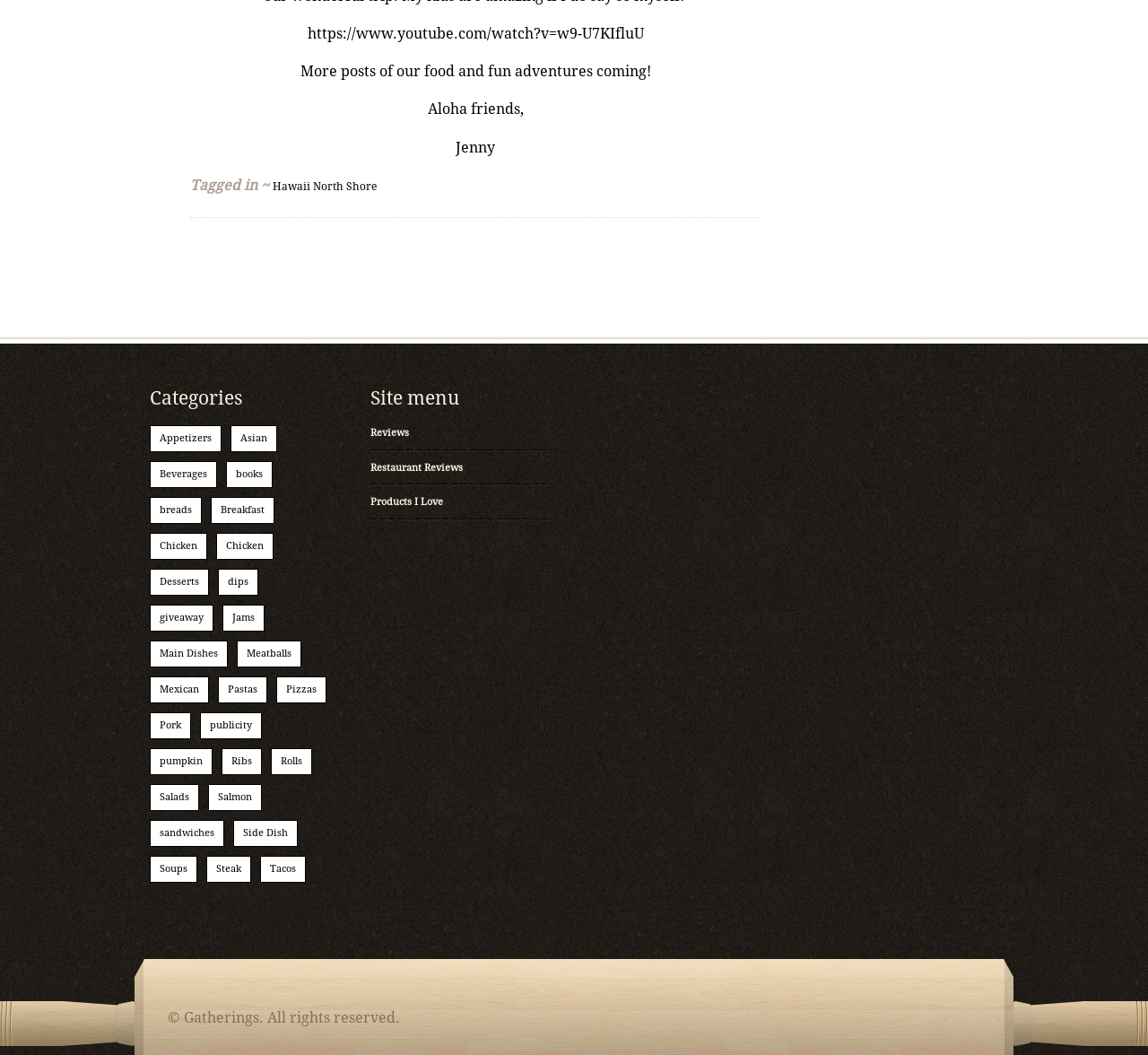Provide your answer in a single word or phrase: 
What is the author's name?

Jenny